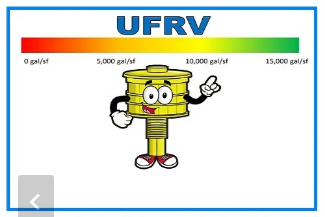What is the character in the image wearing?
Using the details shown in the screenshot, provide a comprehensive answer to the question.

The caption describes the character as wearing red sneakers, which is a distinctive feature of the friendly filter persona.